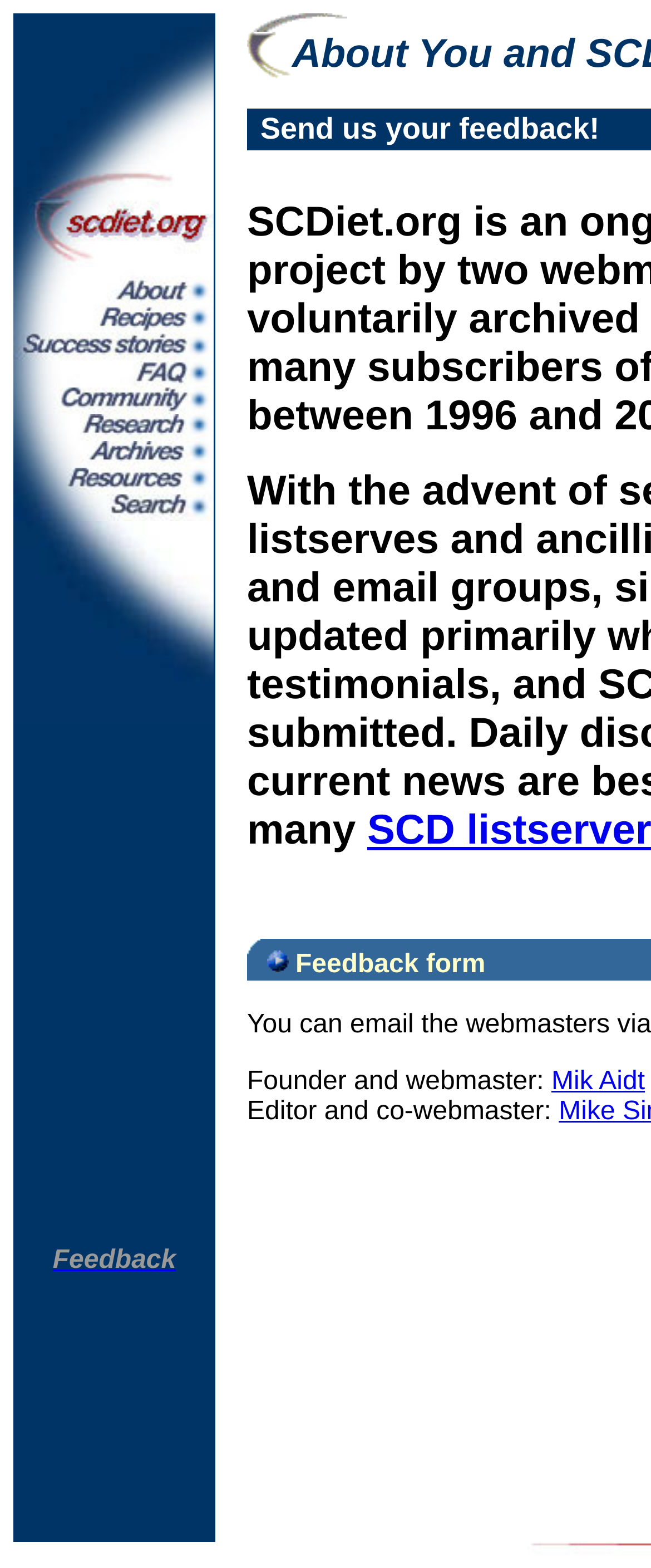How many links are present in the first table cell?
Please give a detailed and elaborate answer to the question based on the image.

I counted the number of link elements present in the first table cell, which has a bounding box of [0.021, 0.009, 0.331, 0.795]. There are 13 link elements, each with an image element as its child.